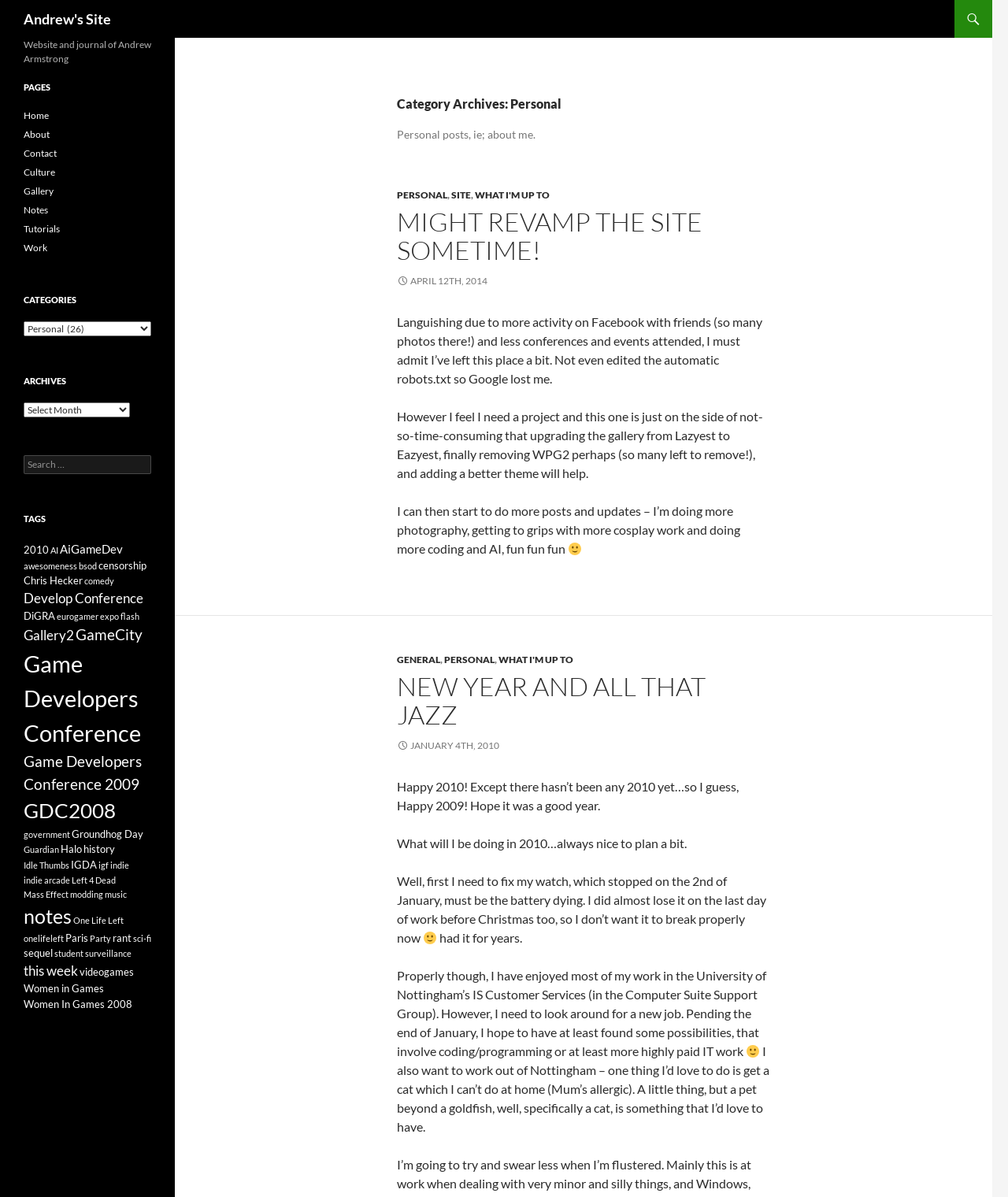What is the title of the second post?
Using the information presented in the image, please offer a detailed response to the question.

The title of the second post can be found in the heading element with the text 'NEW YEAR AND ALL THAT JAZZ' which is a child of the second article element on the page.